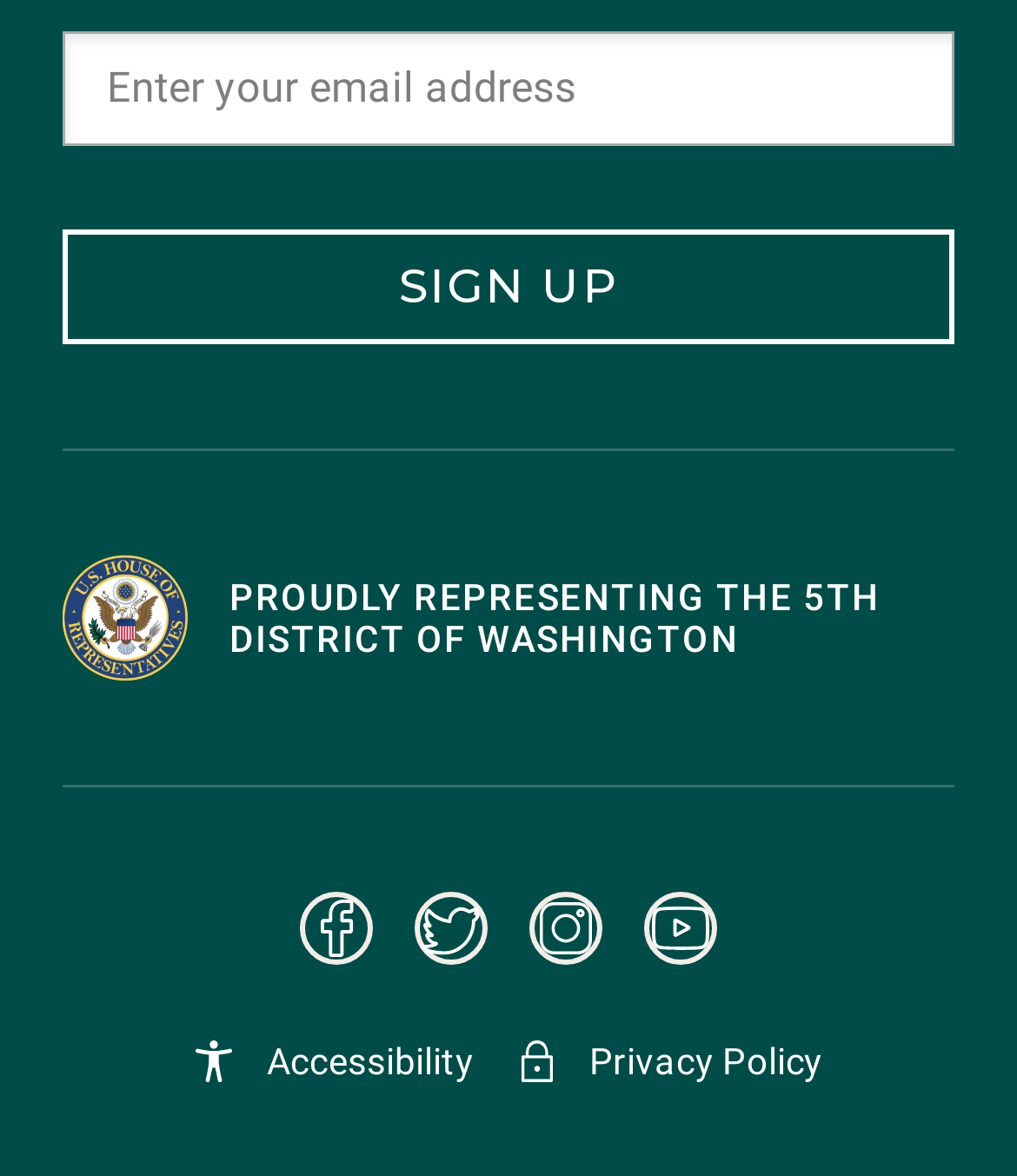Specify the bounding box coordinates of the region I need to click to perform the following instruction: "view February 2024". The coordinates must be four float numbers in the range of 0 to 1, i.e., [left, top, right, bottom].

None